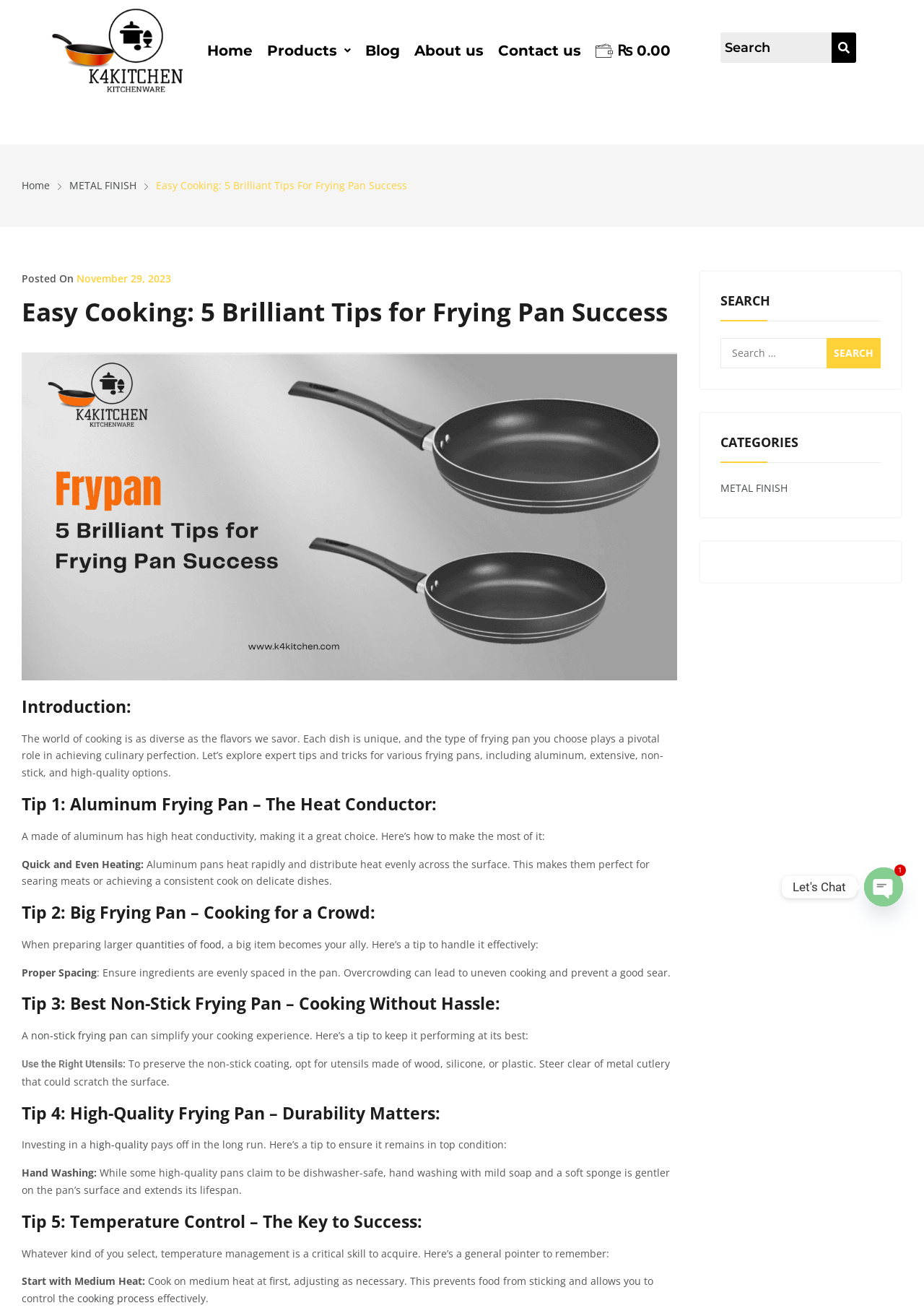Locate the bounding box coordinates of the clickable area to execute the instruction: "Search for something". Provide the coordinates as four float numbers between 0 and 1, represented as [left, top, right, bottom].

[0.779, 0.258, 0.953, 0.282]